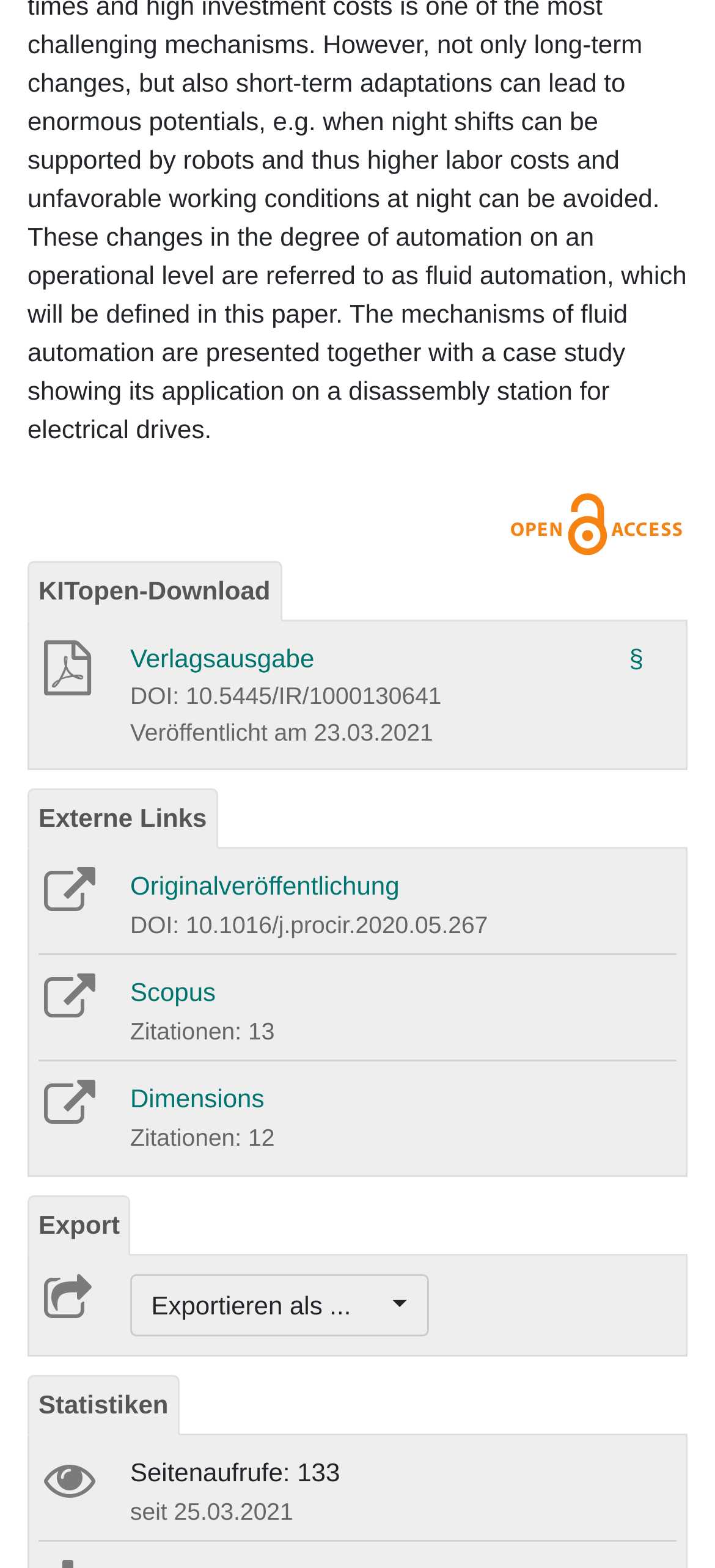Locate the bounding box coordinates of the region to be clicked to comply with the following instruction: "Download the PDF". The coordinates must be four float numbers between 0 and 1, in the form [left, top, right, bottom].

[0.054, 0.424, 0.128, 0.442]